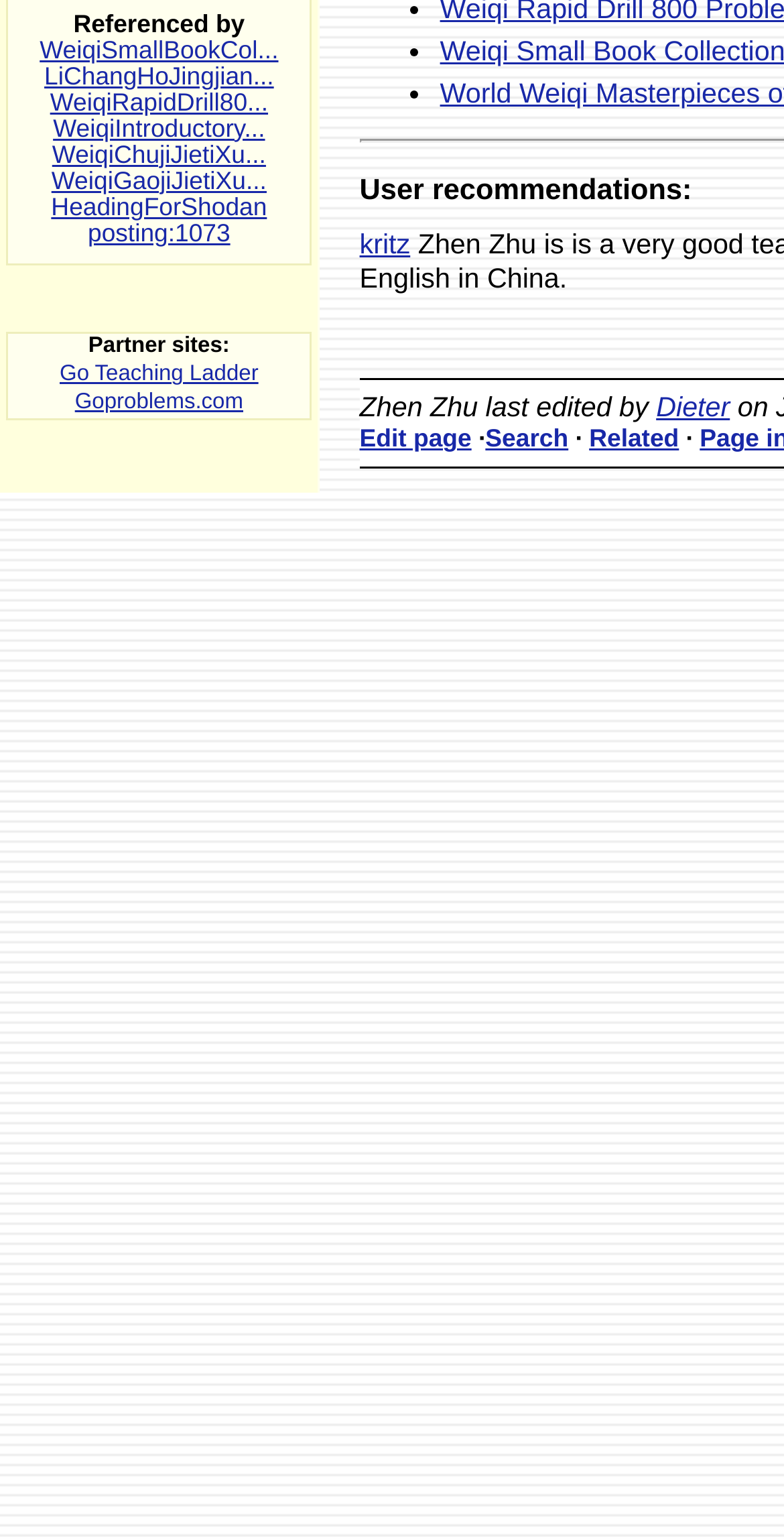Using the description "Edit page", locate and provide the bounding box of the UI element.

[0.459, 0.277, 0.601, 0.295]